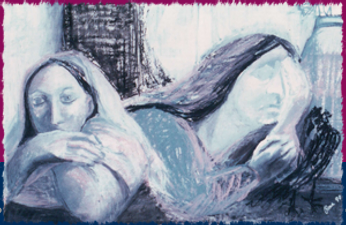How many figures are in the image?
Based on the screenshot, answer the question with a single word or phrase.

Two